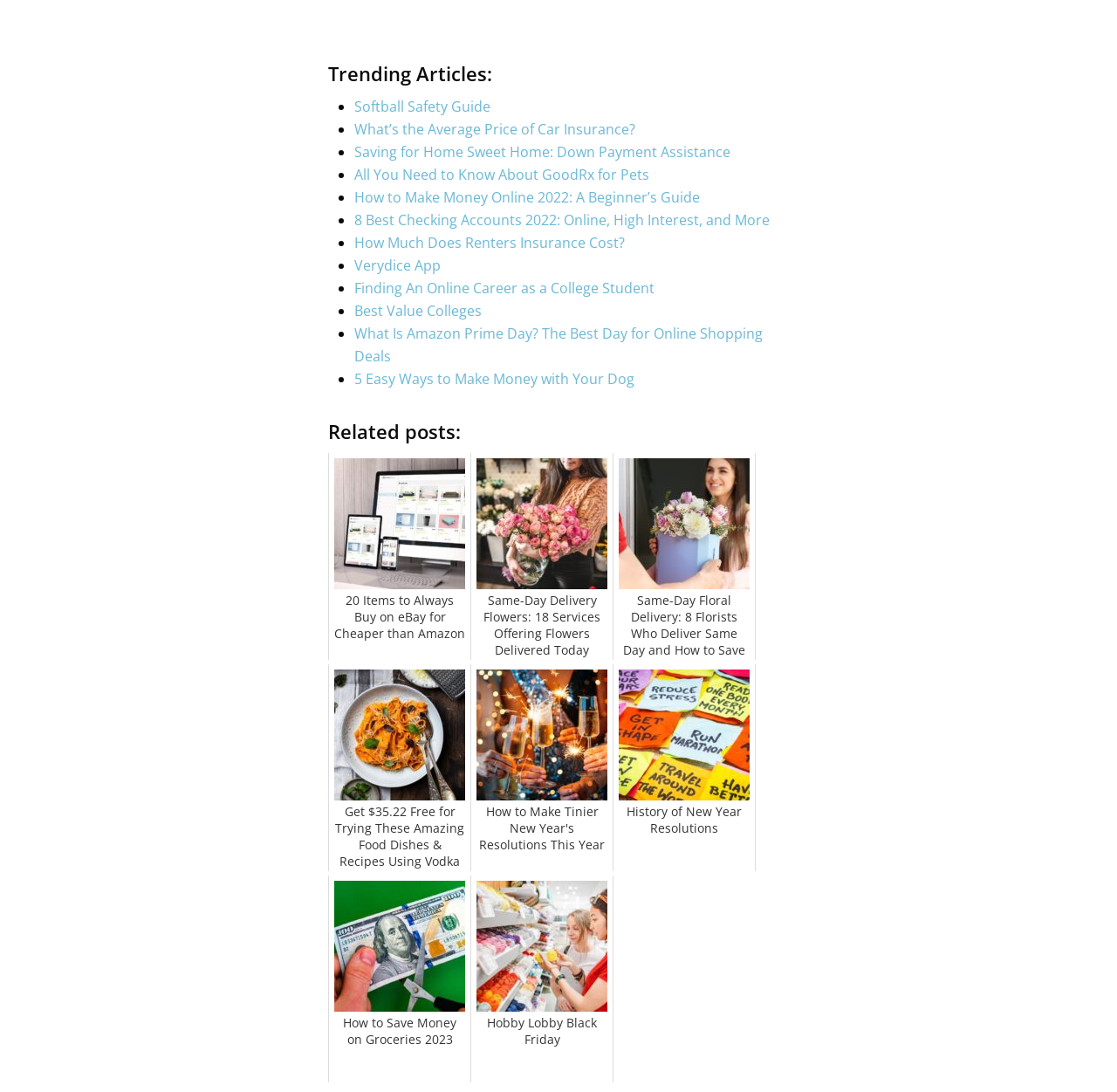Could you indicate the bounding box coordinates of the region to click in order to complete this instruction: "Explore 'How to Make Money Online 2022: A Beginner’s Guide'".

[0.317, 0.171, 0.627, 0.189]